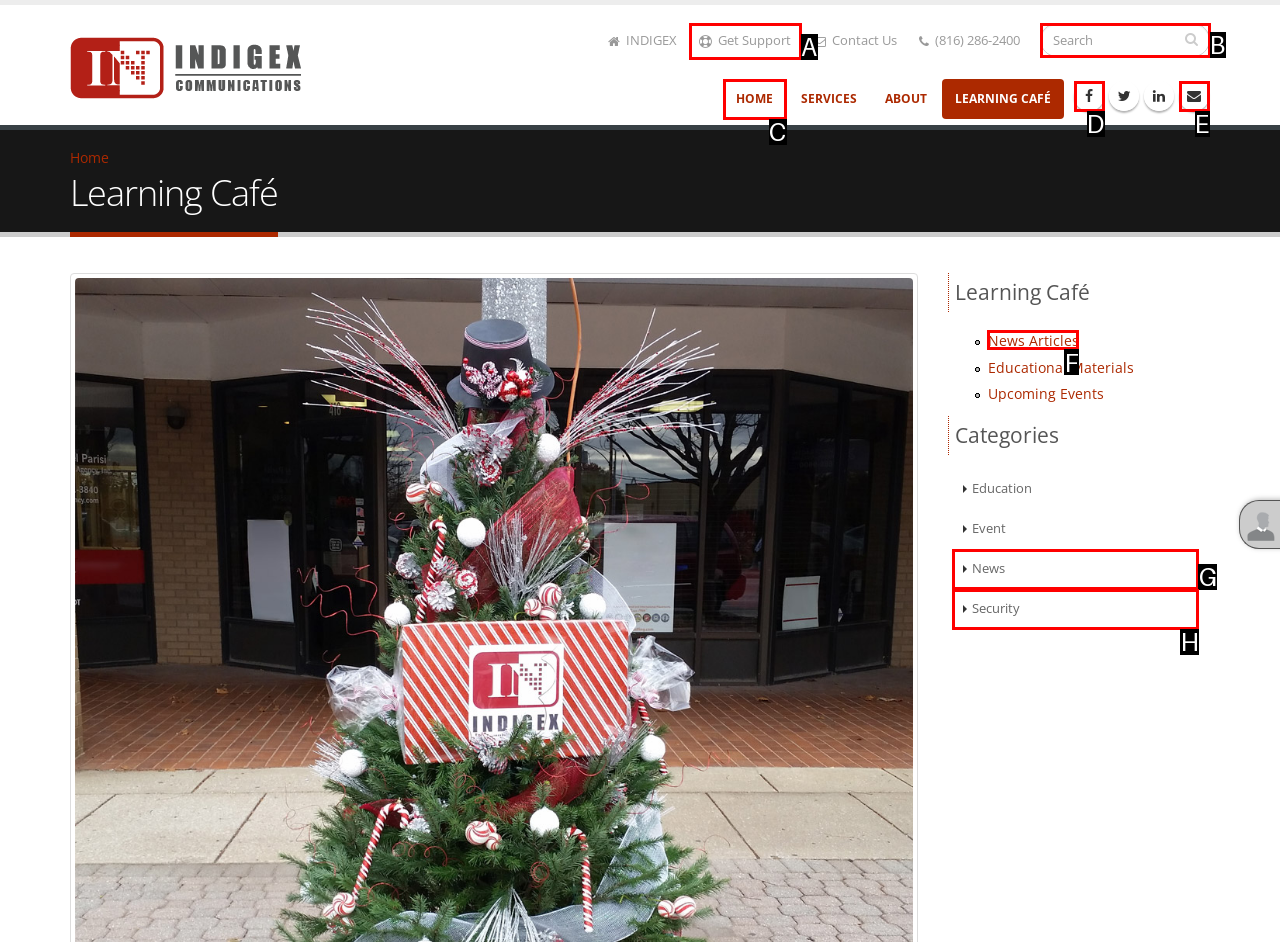Determine which HTML element matches the given description: title="INDIGEX Mailing List". Provide the corresponding option's letter directly.

E